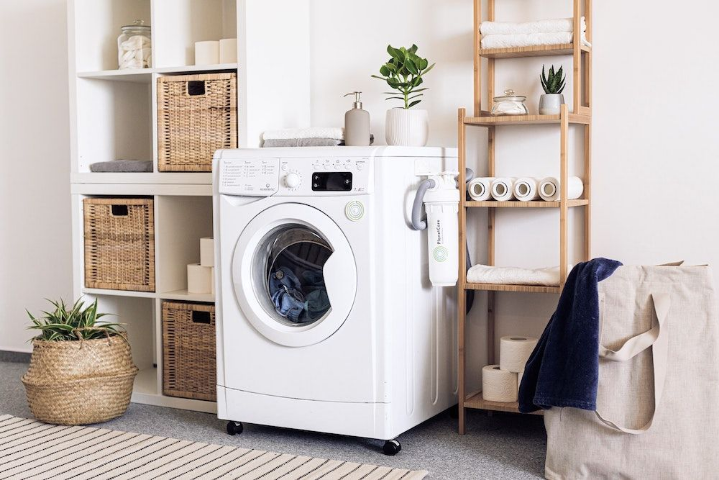What type of storage solutions are used in the laundry room?
Please provide a comprehensive answer based on the visual information in the image.

According to the caption, the laundry room features 'neatly arranged storage solutions, including woven baskets on nearby shelves', which suggests that woven baskets are used to store items in the laundry room.